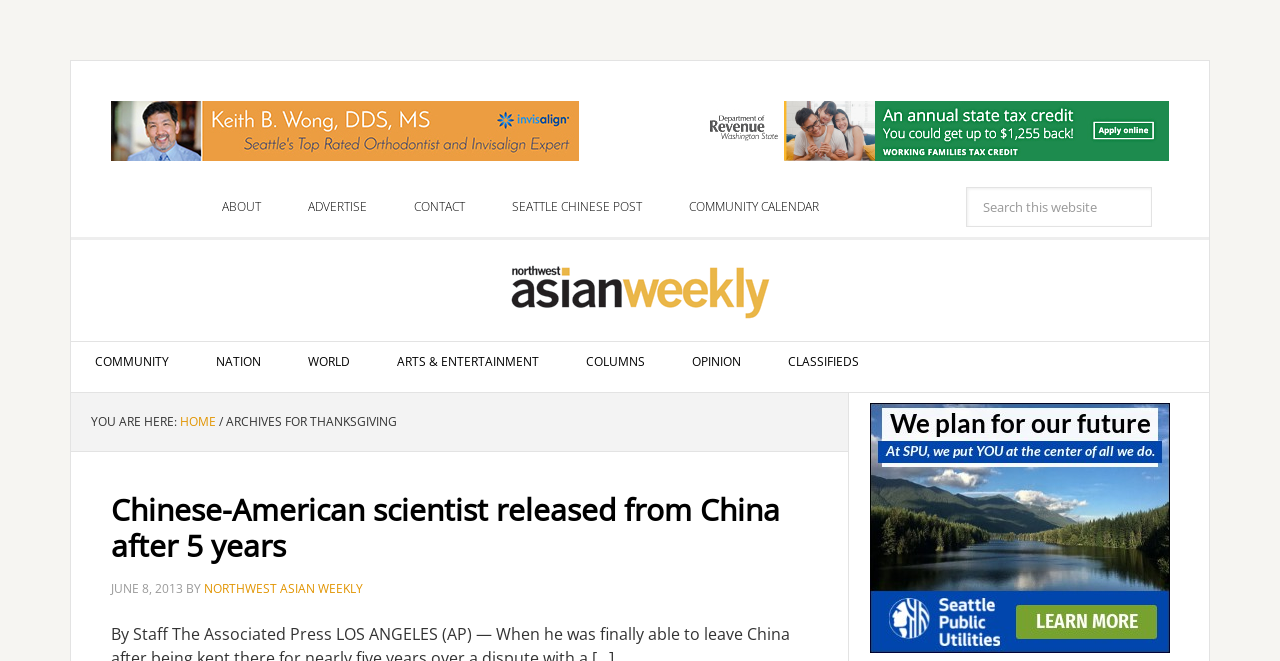Give a one-word or one-phrase response to the question: 
What is the date of the article?

June 8, 2013